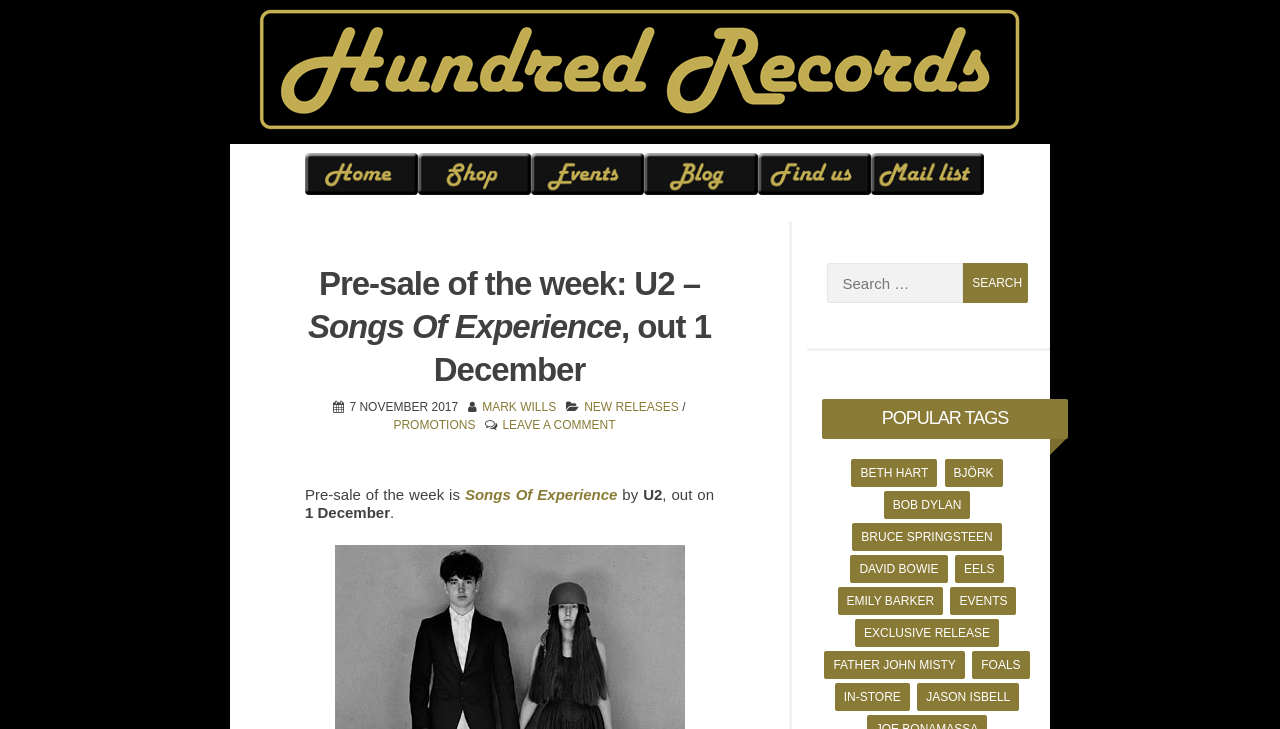Find and specify the bounding box coordinates that correspond to the clickable region for the instruction: "Check popular tags".

[0.642, 0.548, 0.834, 0.602]